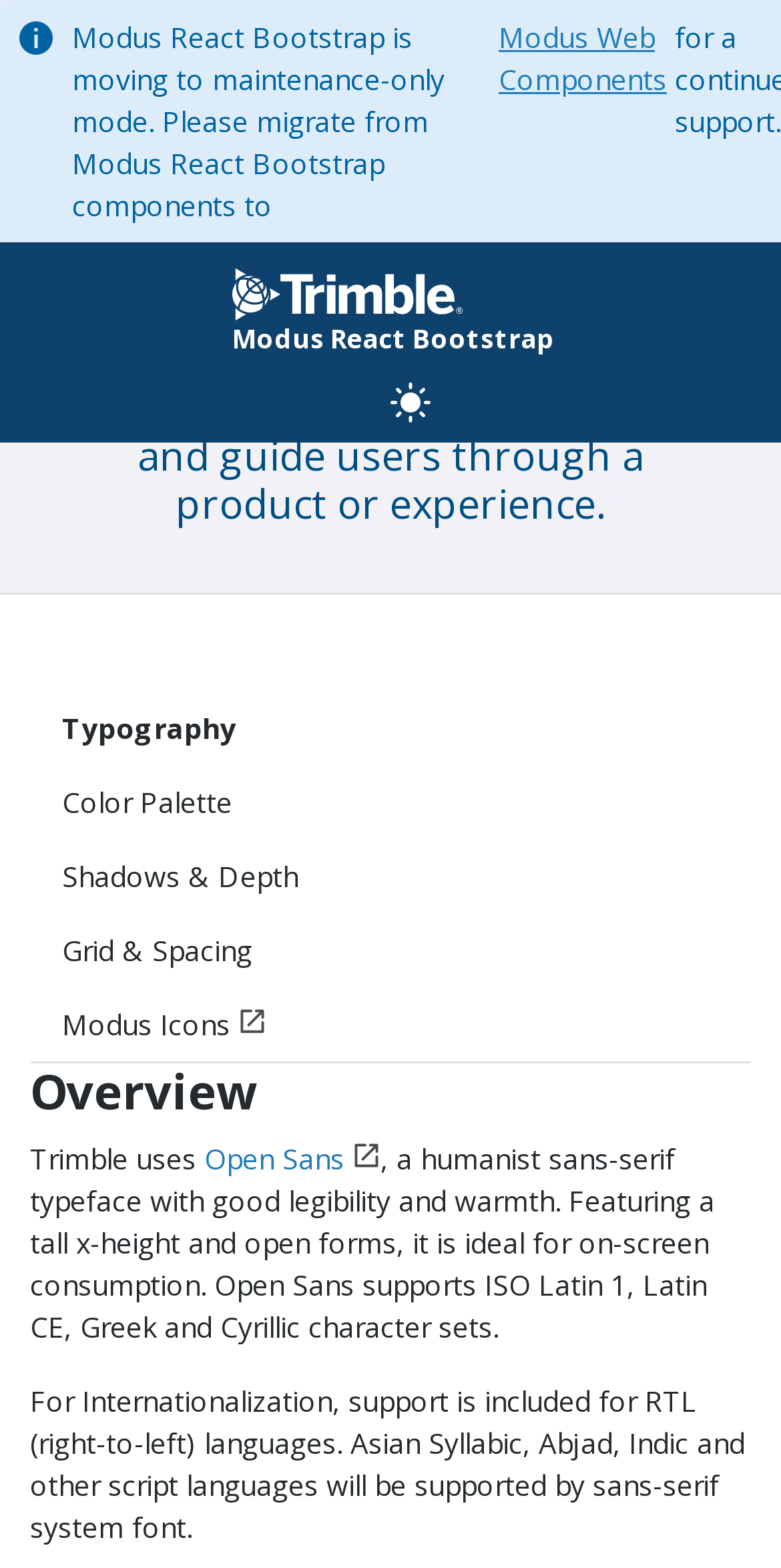Could you specify the bounding box coordinates for the clickable section to complete the following instruction: "learn about Open Sans"?

[0.262, 0.726, 0.487, 0.751]